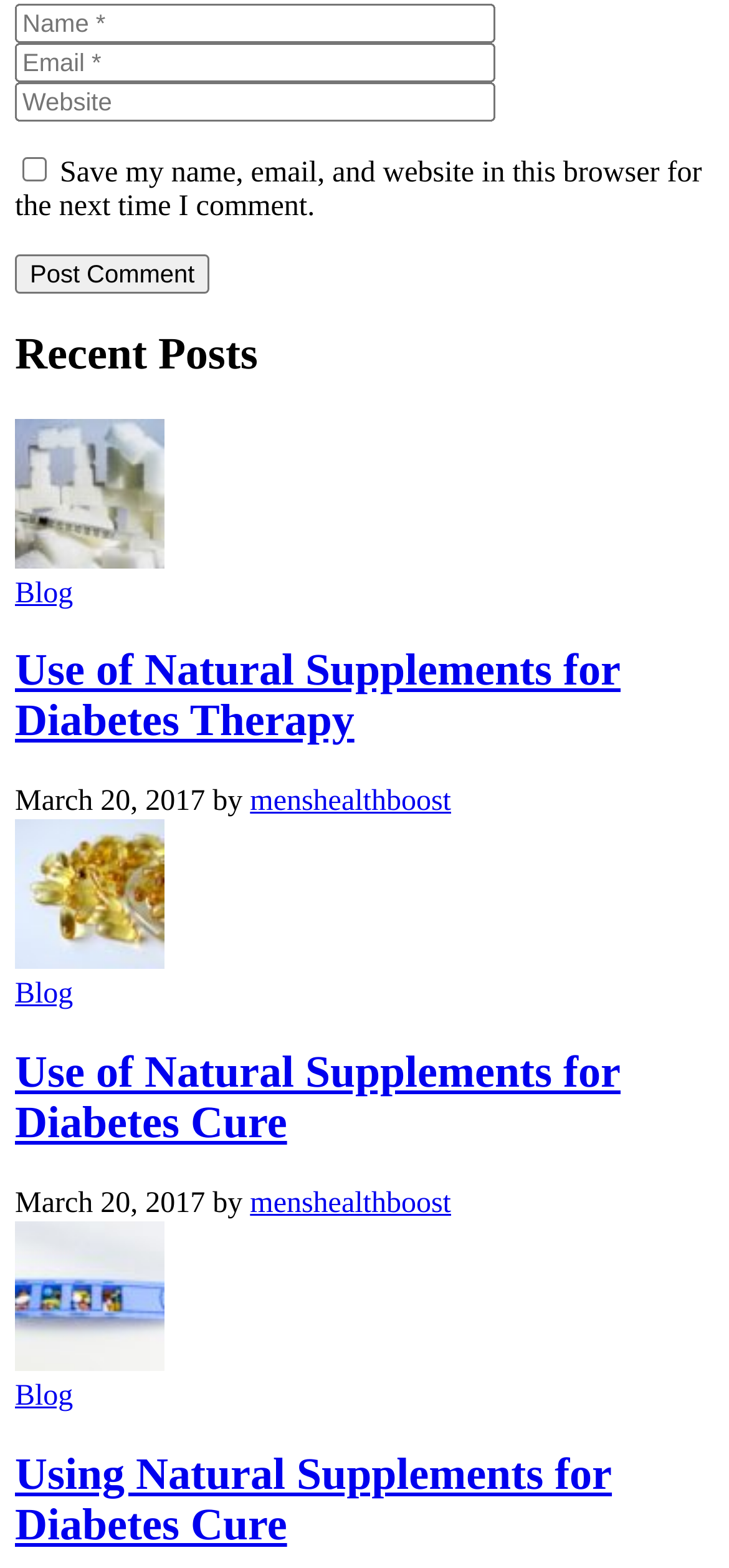Determine the bounding box coordinates of the UI element that matches the following description: "alt="diabetes-2129005_1920"". The coordinates should be four float numbers between 0 and 1 in the format [left, top, right, bottom].

[0.021, 0.347, 0.226, 0.367]